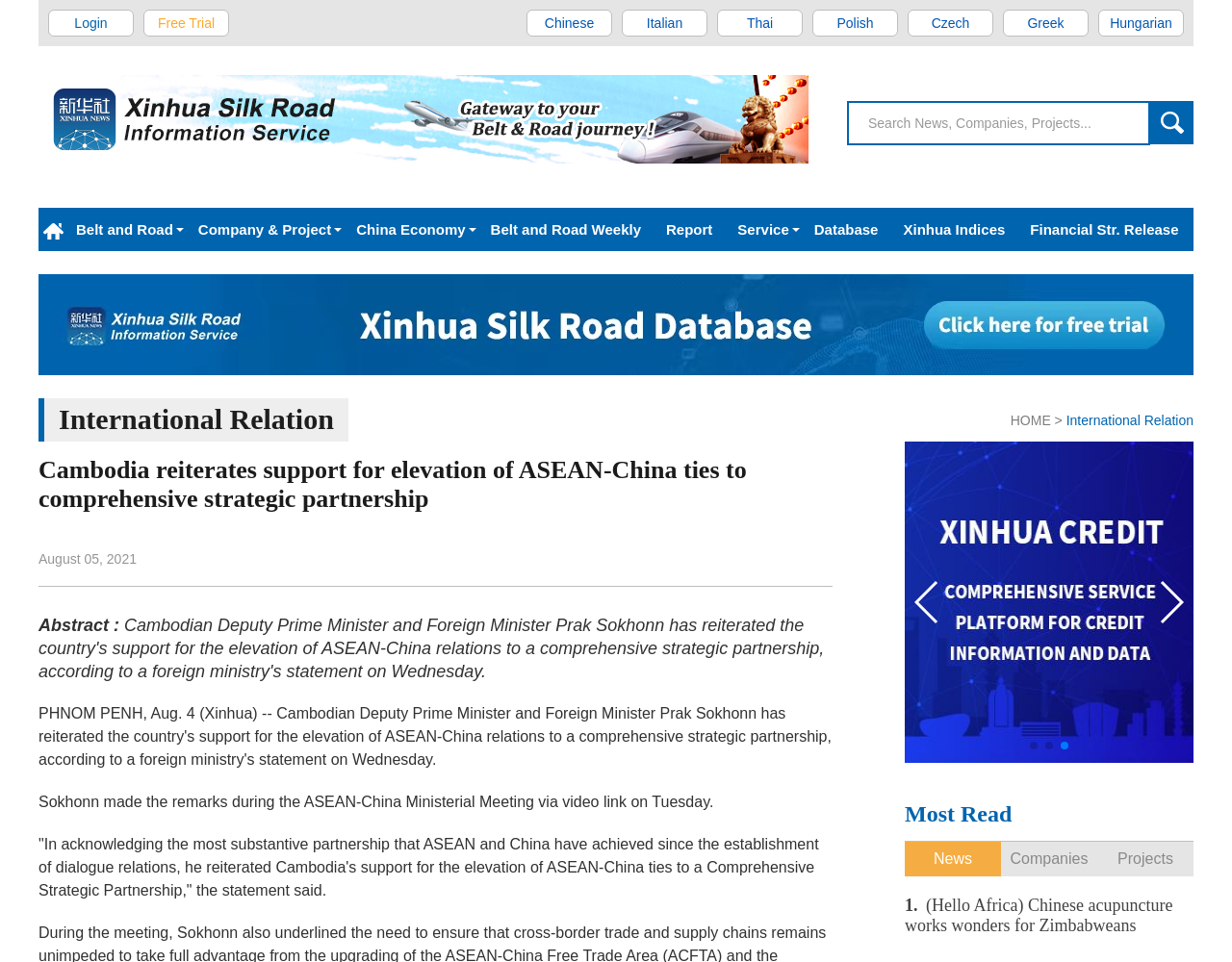Please locate the clickable area by providing the bounding box coordinates to follow this instruction: "login".

[0.04, 0.011, 0.108, 0.037]